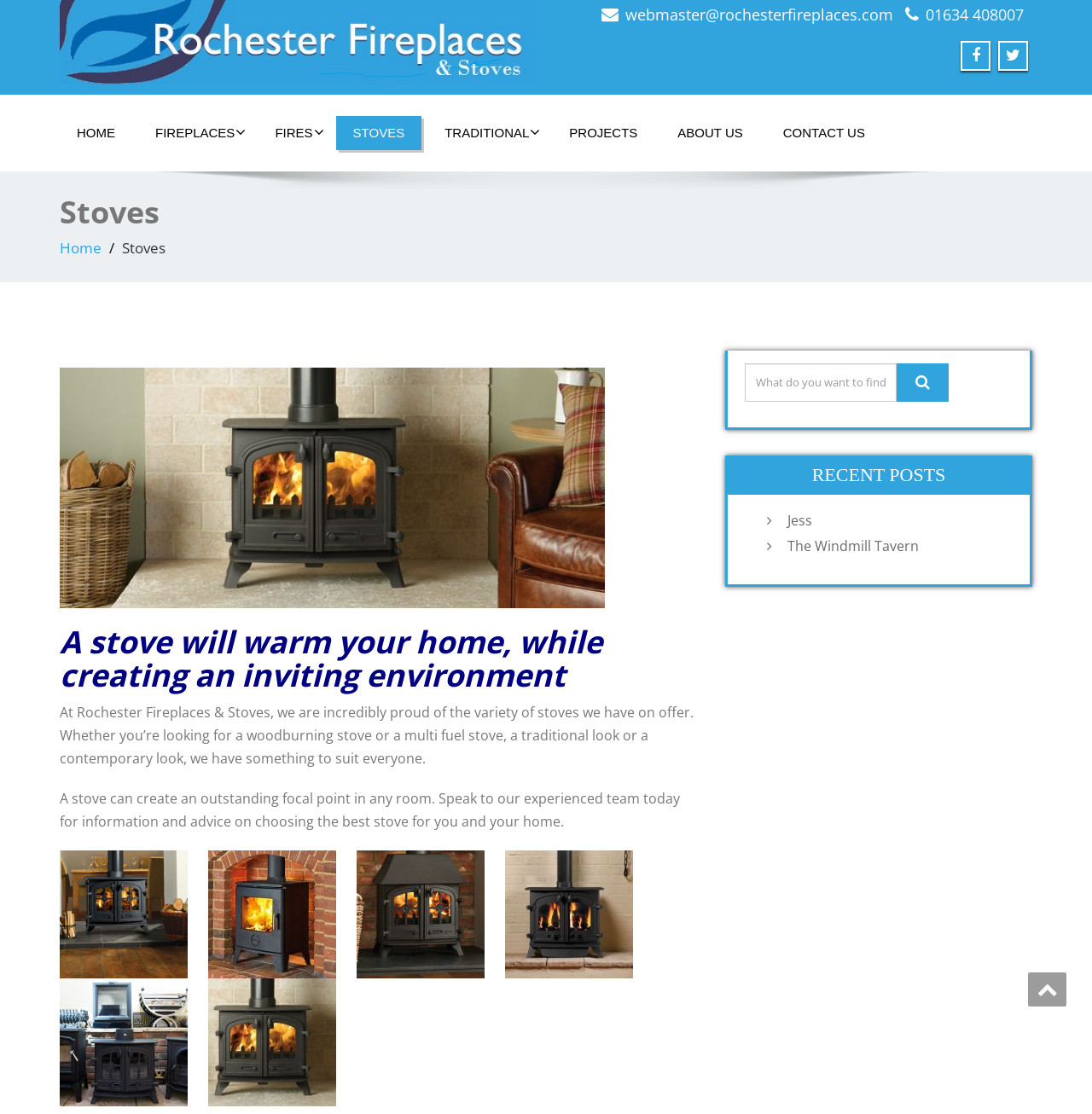Determine the bounding box of the UI component based on this description: "title="Rochester Fireplaces & Stoves"". The bounding box coordinates should be four float values between 0 and 1, i.e., [left, top, right, bottom].

[0.055, 0.0, 0.488, 0.076]